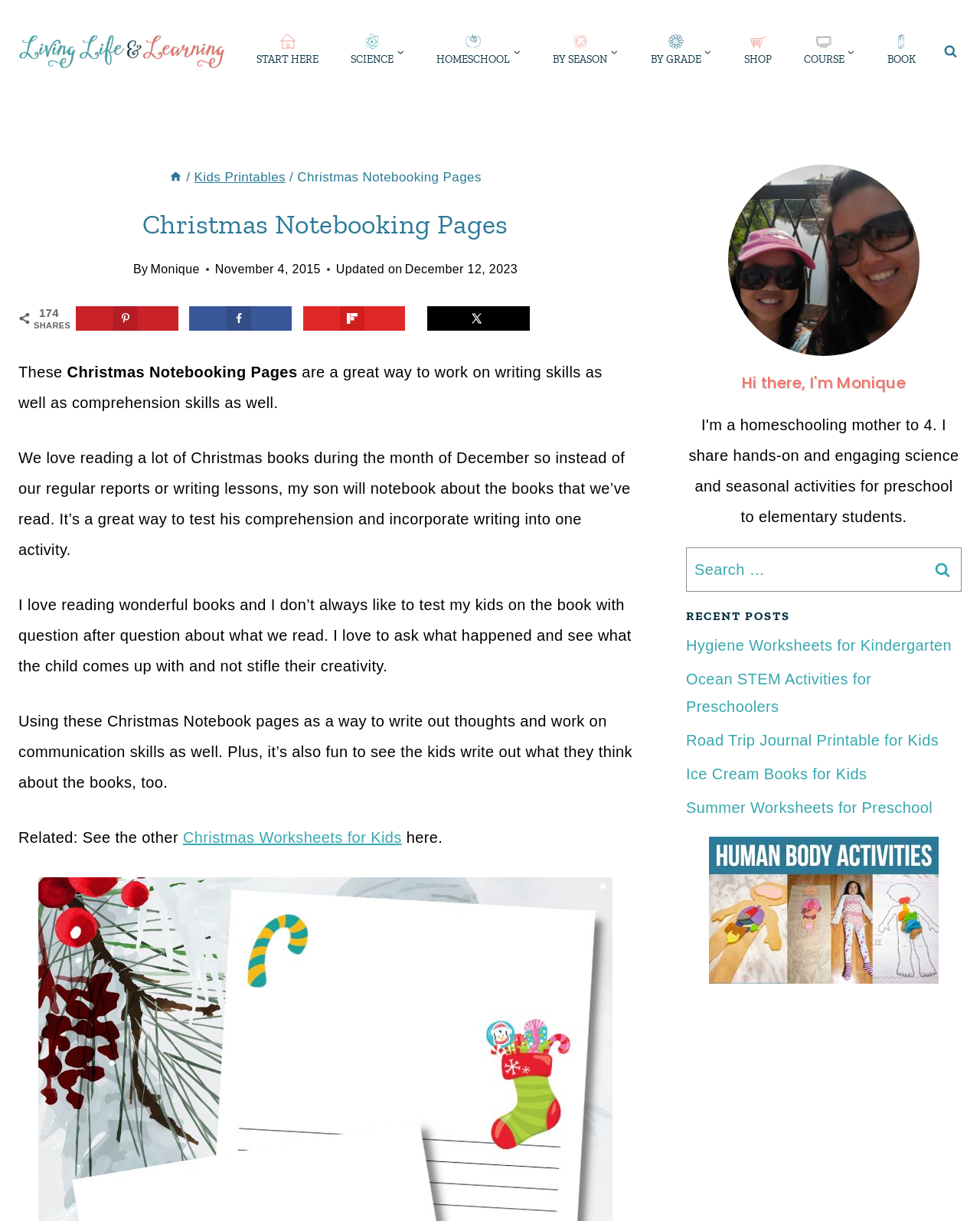Determine the bounding box coordinates of the region to click in order to accomplish the following instruction: "Search for something". Provide the coordinates as four float numbers between 0 and 1, specifically [left, top, right, bottom].

[0.7, 0.448, 0.981, 0.485]